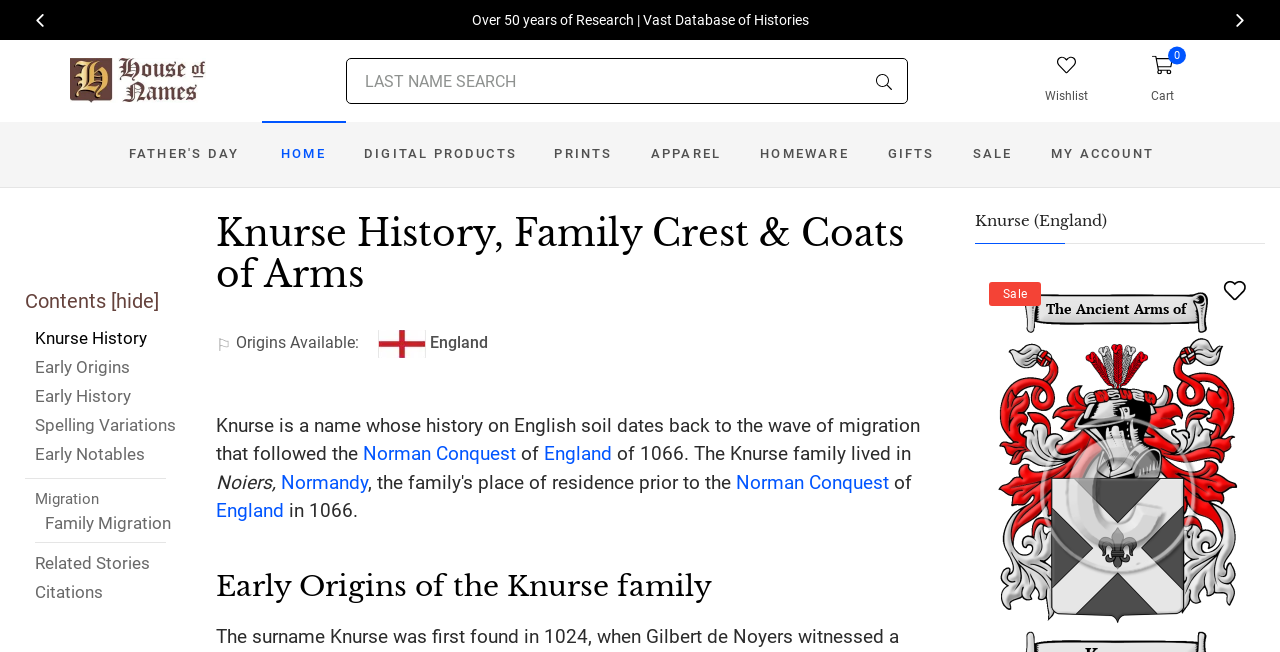Please locate the bounding box coordinates of the element that should be clicked to achieve the given instruction: "Click on the Wishlist link".

[0.795, 0.061, 0.87, 0.187]